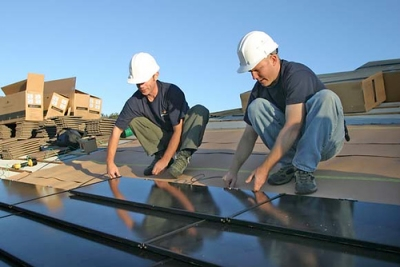Give a succinct answer to this question in a single word or phrase: 
What is visible in the background?

Boxes